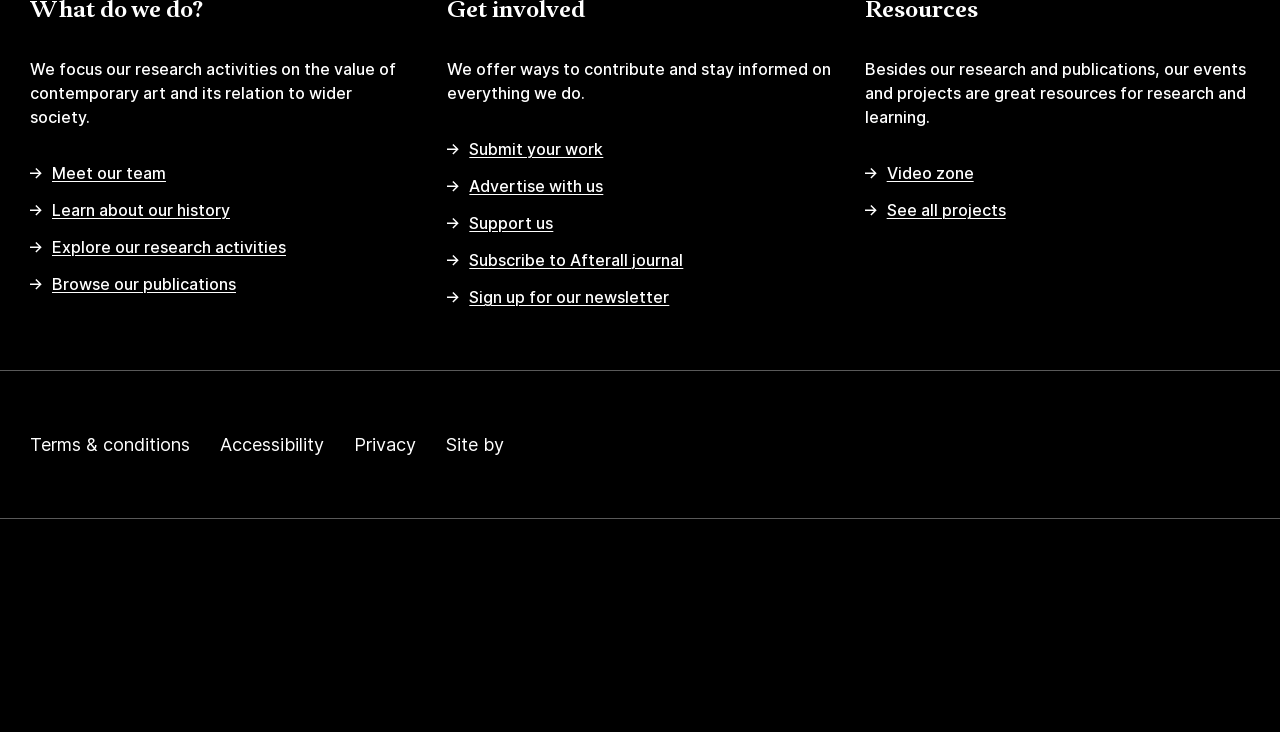Locate the bounding box coordinates of the element to click to perform the following action: 'Meet our team'. The coordinates should be given as four float values between 0 and 1, in the form of [left, top, right, bottom].

[0.023, 0.221, 0.13, 0.253]